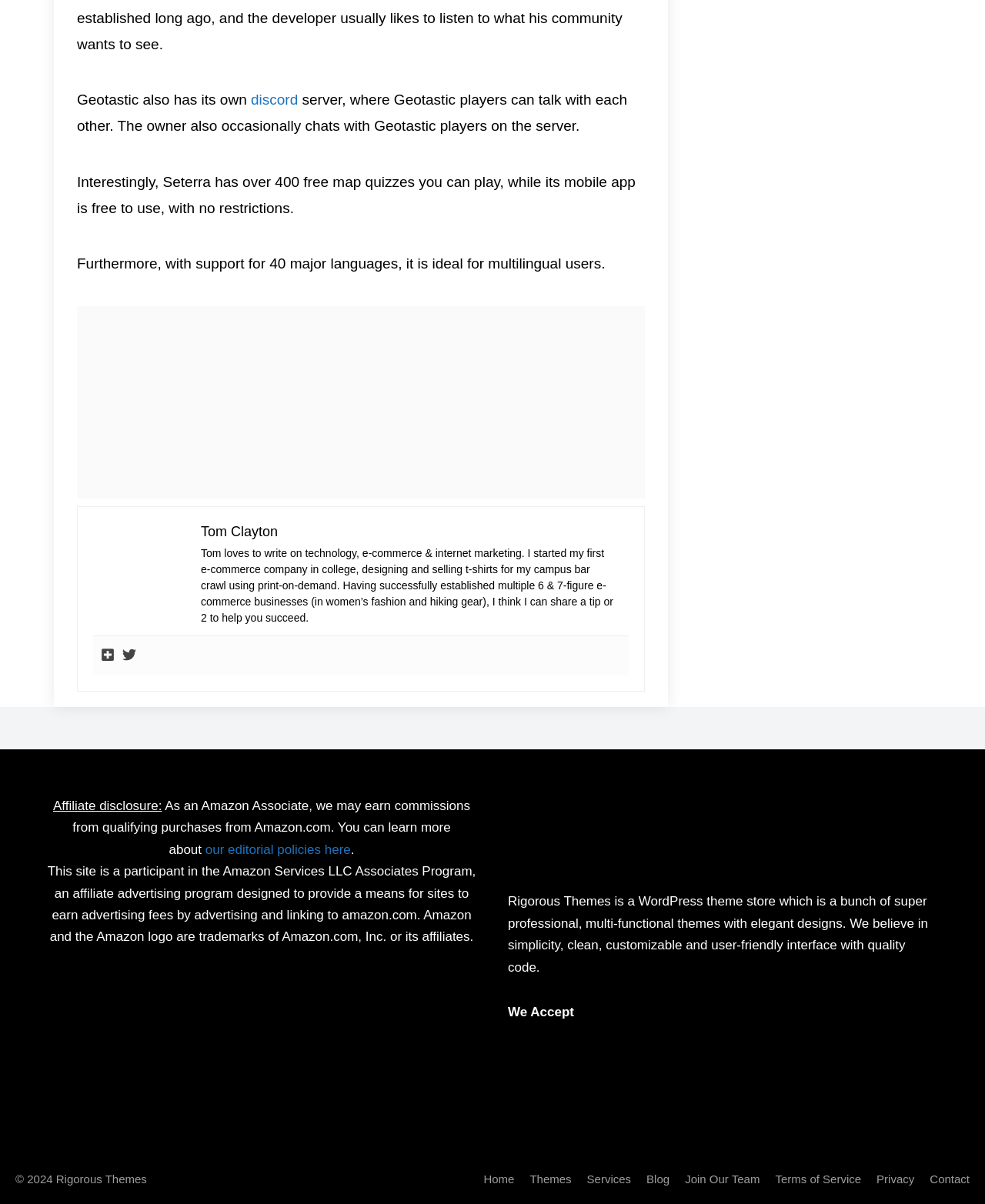Show the bounding box coordinates for the element that needs to be clicked to execute the following instruction: "click on the discord link". Provide the coordinates in the form of four float numbers between 0 and 1, i.e., [left, top, right, bottom].

[0.255, 0.076, 0.303, 0.09]